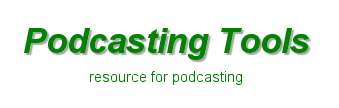Deliver an in-depth description of the image, highlighting major points.

The image prominently displays the phrase "Podcasting Tools" in bold, vibrant green letters, emphasizing its significance as a key resource for individuals interested in podcasting. Below this title, the text "resource for podcasting" is presented in a smaller, lighter green font, further enhancing the focus on podcasting tools and resources. The overall design conveys a sense of accessibility and utility, appealing to both novice and experienced podcasters seeking guidance and tools to enhance their podcasting endeavors.